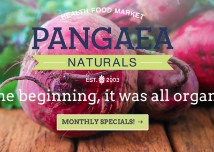Outline with detail what the image portrays.

The image showcases a vibrant and inviting design for "Pangaea Naturals Health Food Market," emphasizing the fresh and organic nature of its offerings. The prominent text reads "PANGAEA NATURALS," highlighted in a bold, rustic font, with "HEALTH FOOD MARKET" positioned above it to convey the market's focus. The establishment is proudly marked with "EST. 2001," signifying its long-standing commitment to organic products. 

A tagline beneath the main text states, "In the beginning, it was all organic," reflecting the market's foundational values centered on natural and sustainably sourced food. The color palette is warm and earthy, complemented by imagery of fresh beets, reinforcing the market’s connection to wholesome produce. A call-to-action at the bottom, "MONTHLY SPECIALS!," invites customers to engage further, suggesting promotions or discounts available to regular shoppers. Overall, the image captures the essence of health, community, and sustainability that Pangaea Naturals embodies.